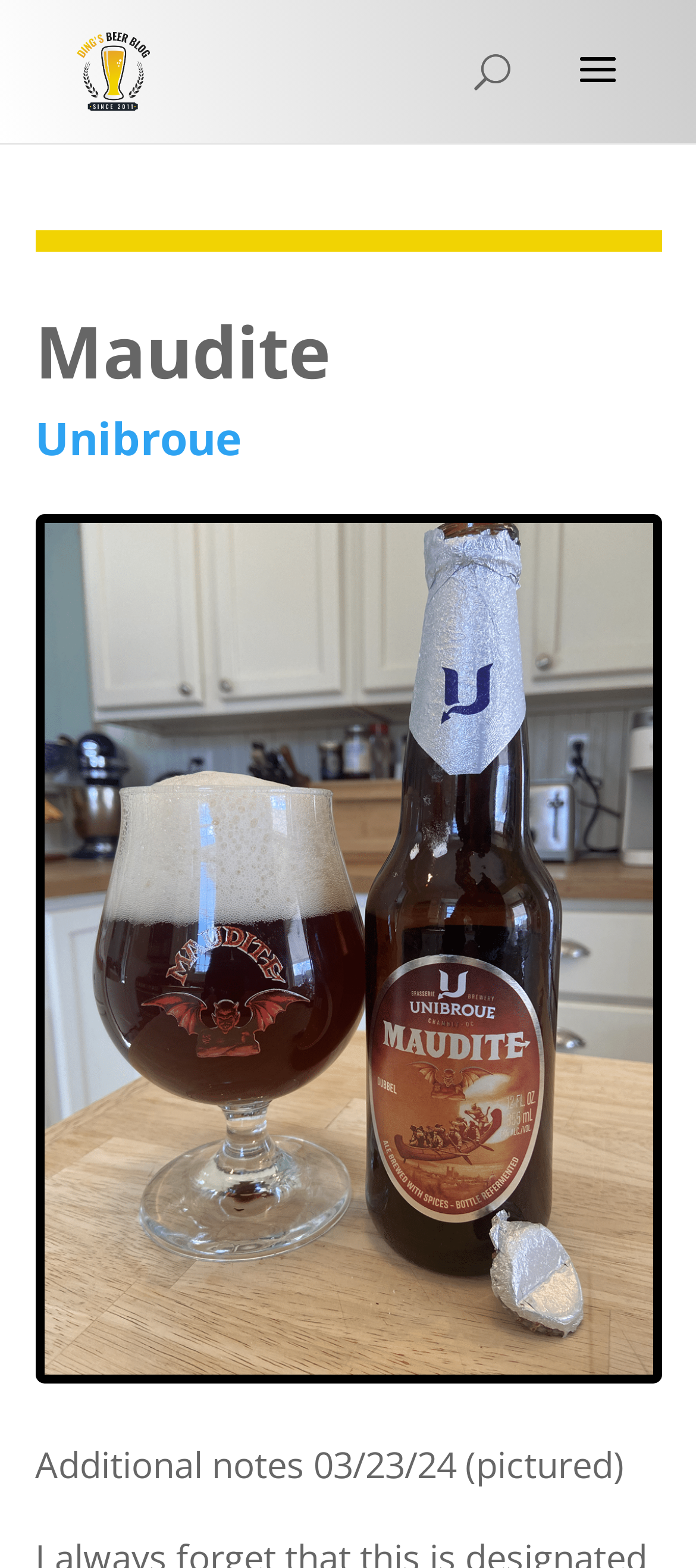What is the date of the additional notes?
From the details in the image, answer the question comprehensively.

The date of the additional notes can be found in the static text element 'Additional notes 03/23/24 (pictured)' located near the bottom of the webpage.